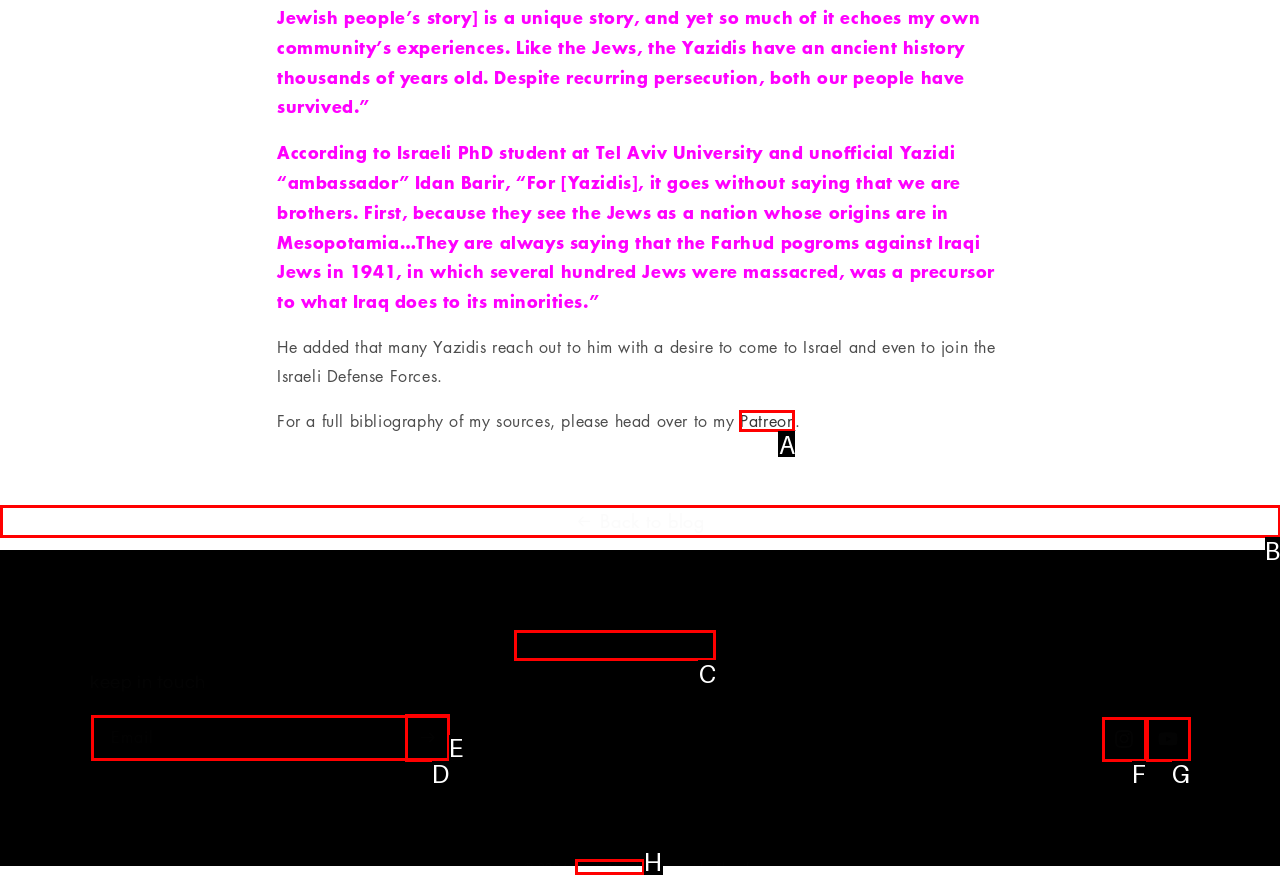Point out the HTML element I should click to achieve the following: Click on Patreon Reply with the letter of the selected element.

A